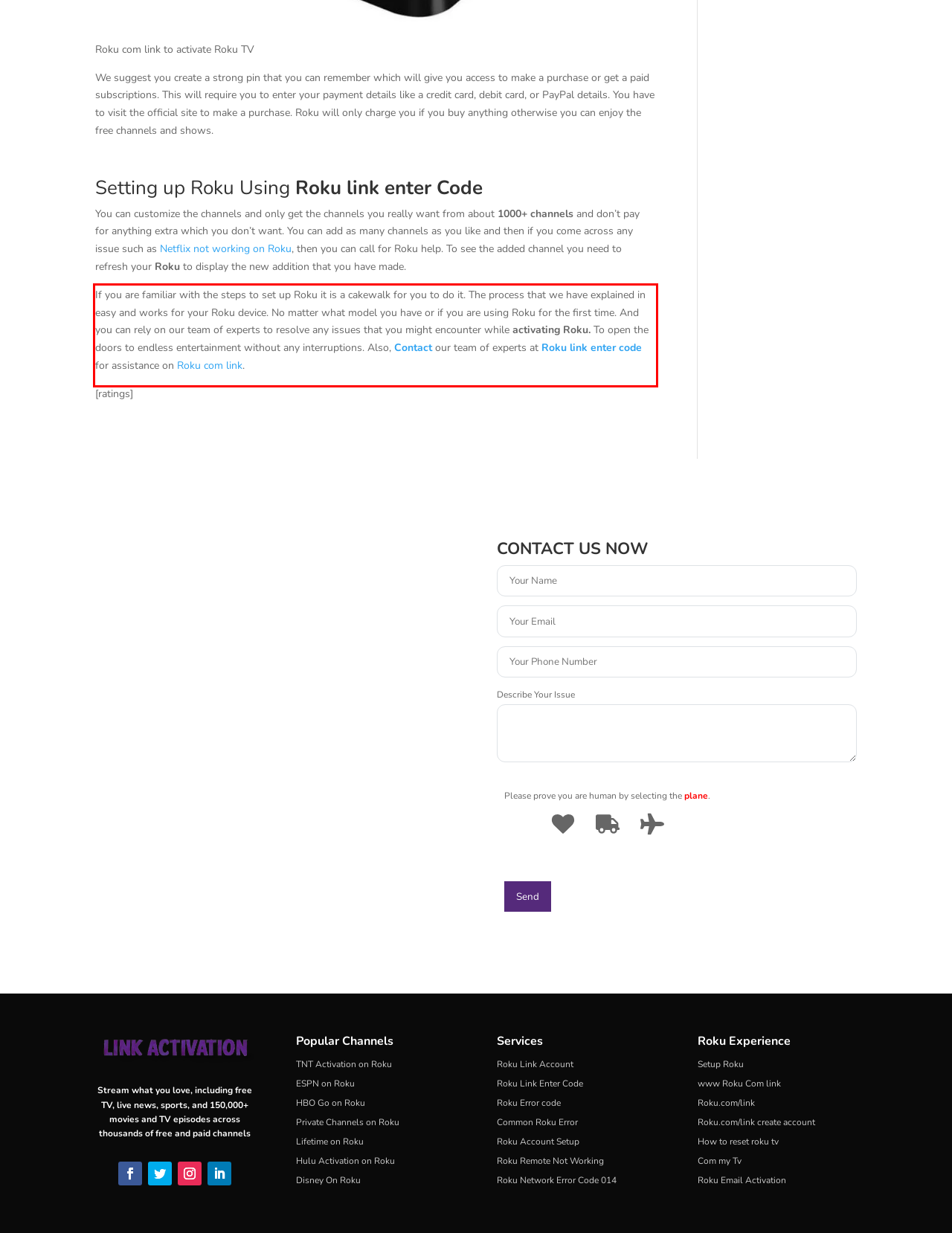You have a webpage screenshot with a red rectangle surrounding a UI element. Extract the text content from within this red bounding box.

If you are familiar with the steps to set up Roku it is a cakewalk for you to do it. The process that we have explained in easy and works for your Roku device. No matter what model you have or if you are using Roku for the first time. And you can rely on our team of experts to resolve any issues that you might encounter while activating Roku. To open the doors to endless entertainment without any interruptions. Also, Contact our team of experts at Roku link enter code for assistance on Roku com link.